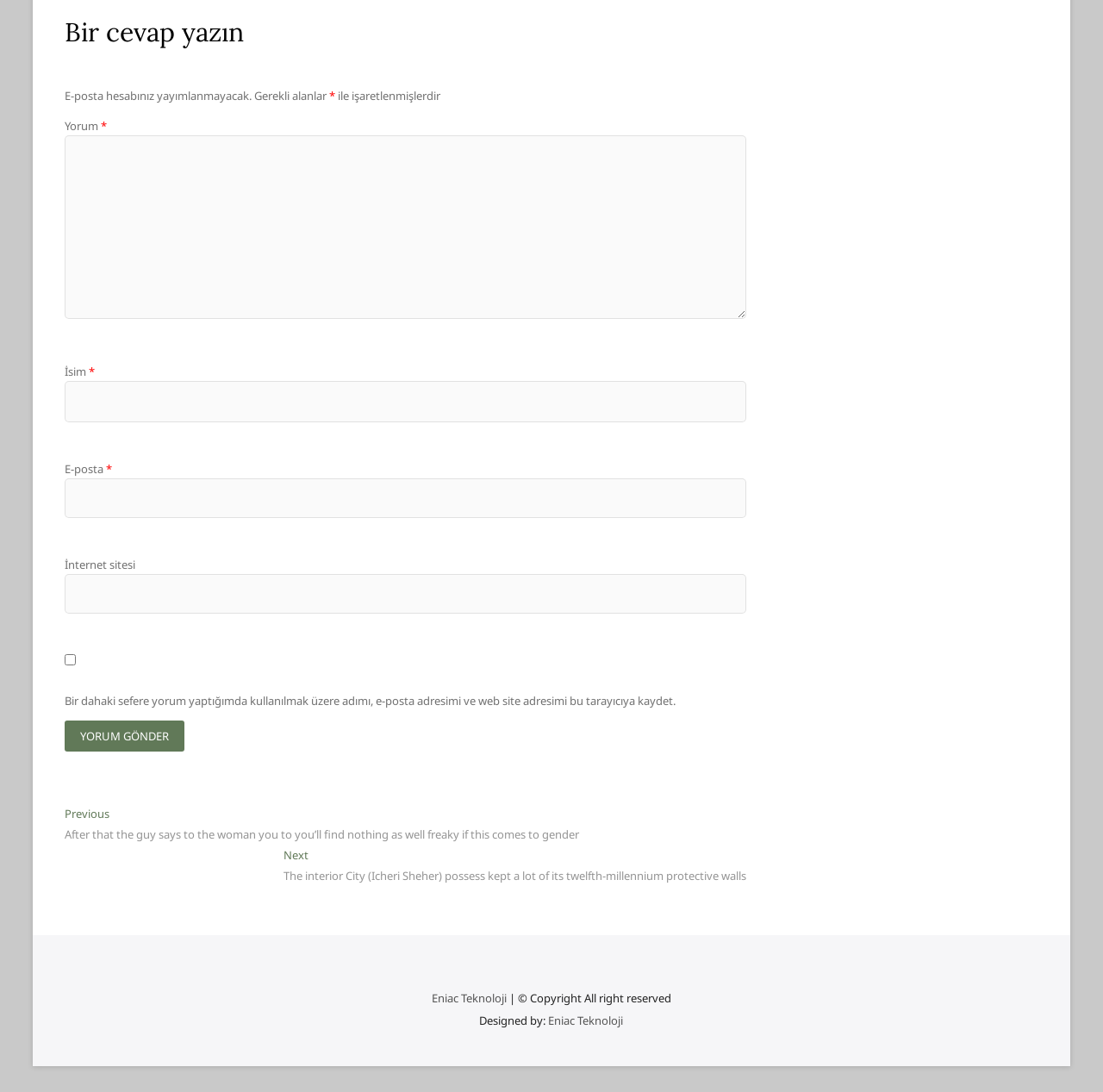Determine the bounding box coordinates for the area that should be clicked to carry out the following instruction: "Submit the comment".

[0.058, 0.66, 0.167, 0.689]